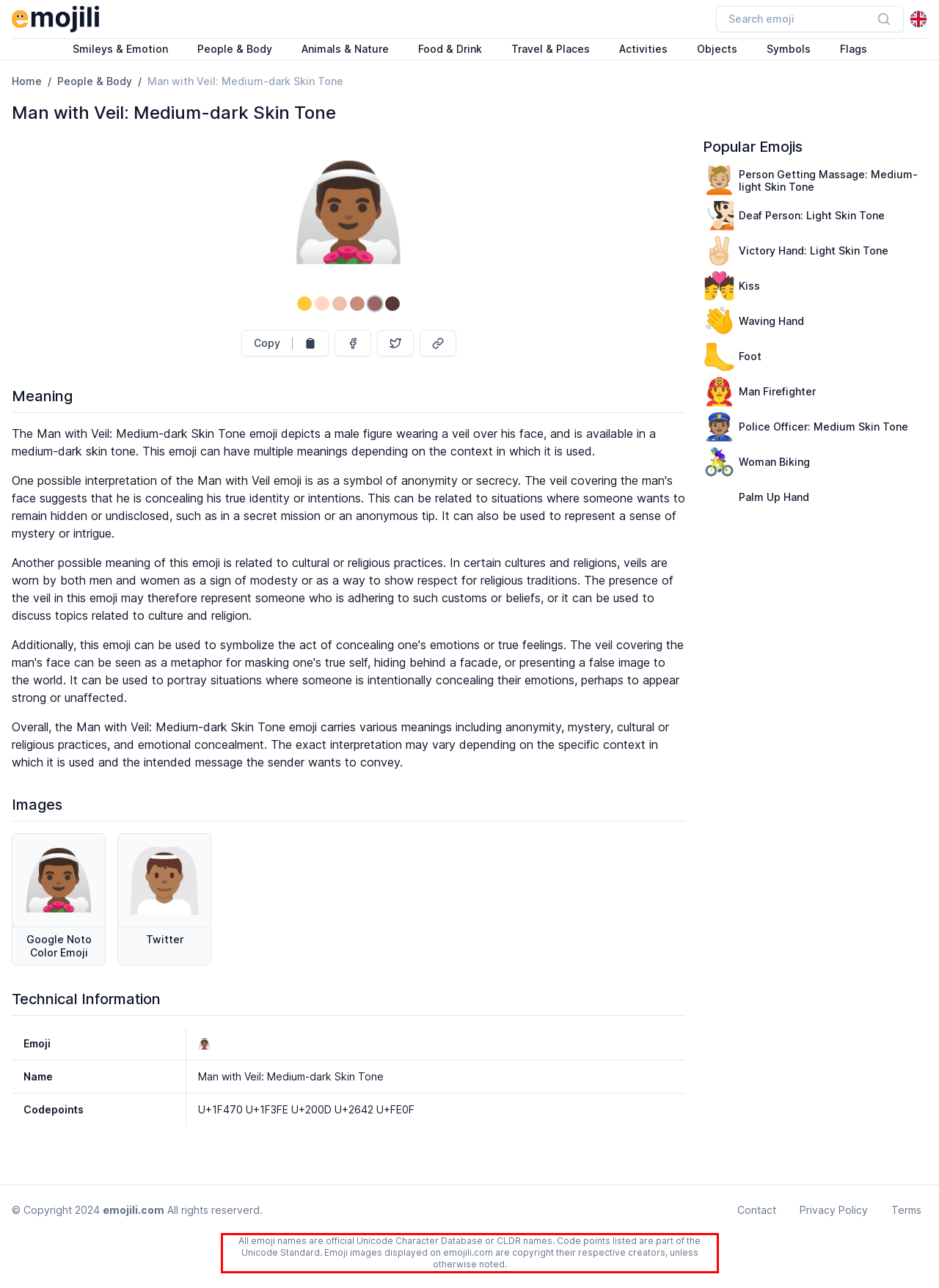From the given screenshot of a webpage, identify the red bounding box and extract the text content within it.

All emoji names are official Unicode Character Database or CLDR names. Code points listed are part of the Unicode Standard. Emoji images displayed on emojili.com are copyright their respective creators, unless otherwise noted.